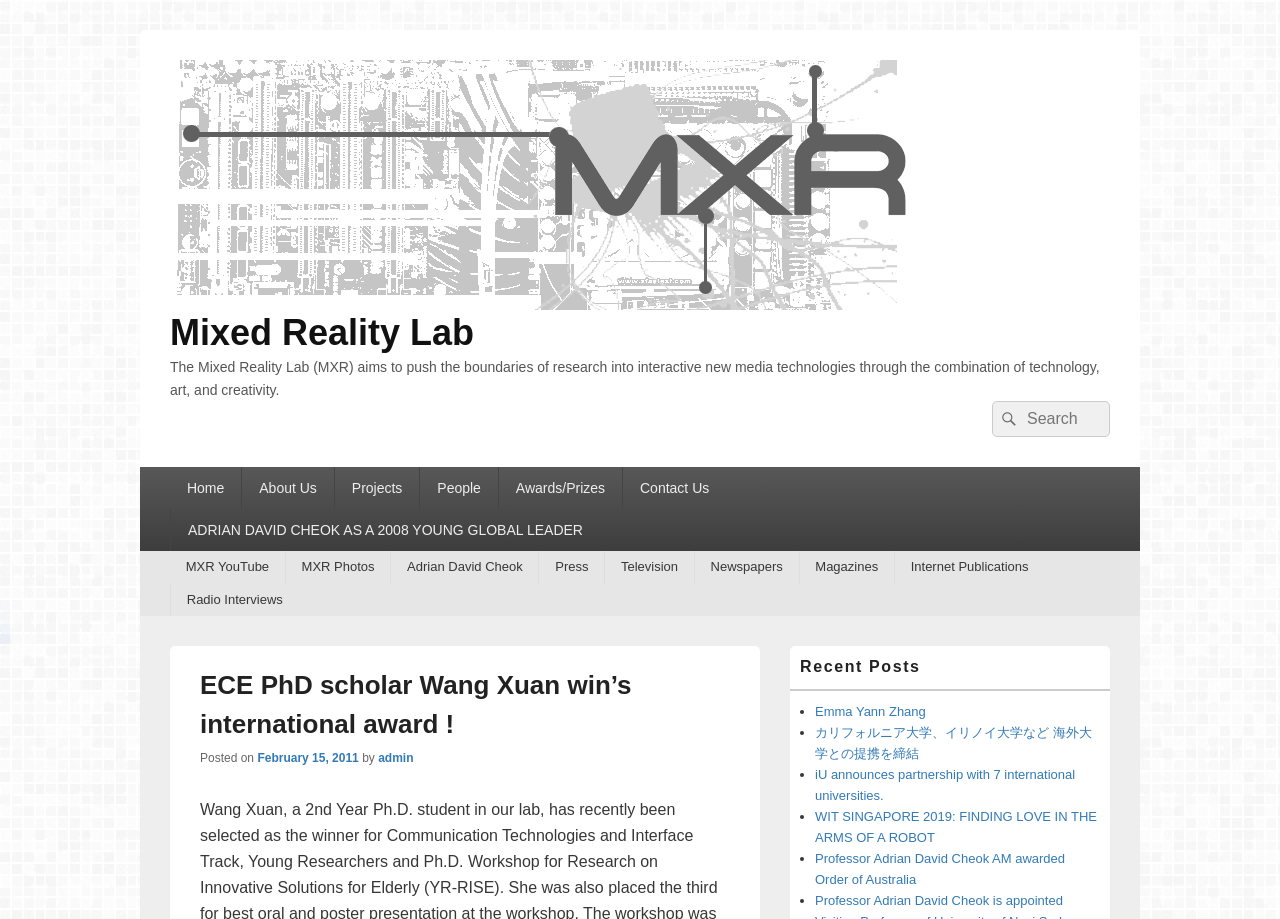How many main menu items are there?
From the details in the image, answer the question comprehensively.

The main menu items can be found in the 'Primary Menu' section, which includes links to 'Home', 'About Us', 'Projects', 'People', 'Awards/Prizes', and 'Contact Us'. There are 6 main menu items in total.